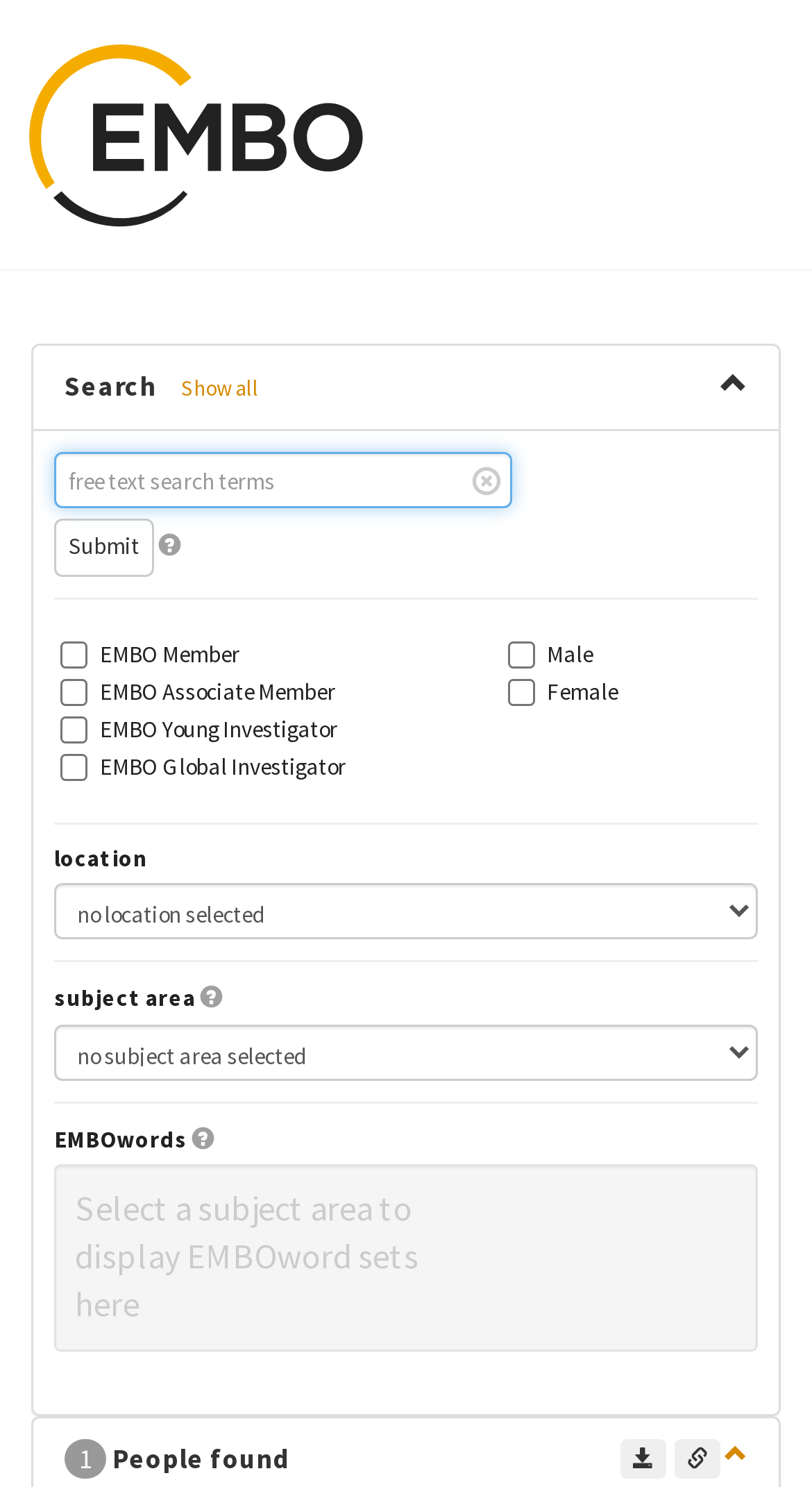Articulate a complete and detailed caption of the webpage elements.

The webpage is a search page for finding people in the EMBO Communities. At the top left, there is an EMBO logo image. Below the logo, there is a heading with a search button and a link to "Show all" results. 

To the right of the heading, there is a search bar with a "Free text search" label and a submit button. Next to the submit button, there is a button with an icon. 

Below the search bar, there is a horizontal separator line. Underneath the separator, there is another search section with multiple checkboxes for filtering search results by membership types, gender, and other criteria. 

To the right of the checkboxes, there are dropdown menus for selecting location and subject area. Below these menus, there is another horizontal separator line. 

Further down, there is a section with a label "EMBOwords" and a button with an icon. Below this section, there is a text description explaining how to display EMBOword sets.

At the bottom of the page, there are two sections. On the left, there is a group of buttons for downloading and saving search results, including a button to download the result set as a CSV file and a button to create a permanent link to the result set. On the right, there is a heading indicating that 1 person was found in the search results.